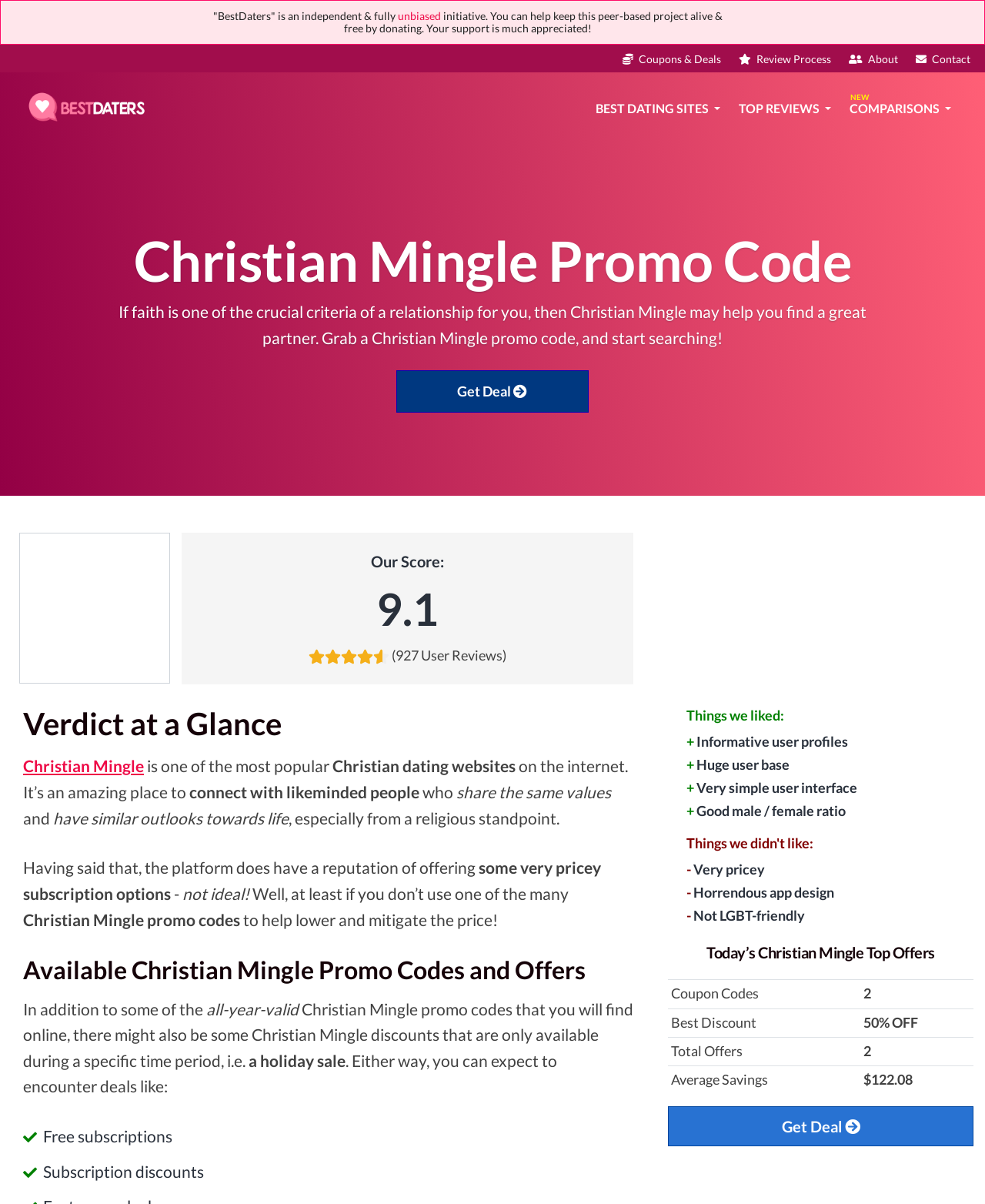Deliver a detailed narrative of the webpage's visual and textual elements.

This webpage is about Christian Mingle promo codes and reviews. At the top, there is a heading "Best Up to 50% Off Christian Mingle Promo Code (2024)" and a brief description of the "BestDaters" initiative. Below that, there are links to donate, coupons, and deals, as well as a navigation menu with links to reviews, about, and contact pages.

On the left side, there is a section with a heading "Christian Mingle Promo Code" and a brief introduction to Christian Mingle, a dating website. Below that, there is a call-to-action button "Get Deal" and an image of Christian Mingle Reviews.

To the right of the introduction, there is a section with a heading "Verdict at a Glance" that summarizes Christian Mingle's features, including its popularity, user base, and pricing. Below that, there is a section with a heading "Available Christian Mingle Promo Codes and Offers" that lists different types of deals, such as free subscriptions and discounts.

Further down, there is a section with a heading "Things we liked:" that lists the pros of Christian Mingle, including informative user profiles, a huge user base, and a simple user interface. Below that, there is a section with a heading "Things we didn't like:" that lists the cons, including pricey subscriptions, poor app design, and a lack of LGBT-friendly features.

At the bottom, there is a section with a heading "Today’s Christian Mingle Top Offers" that displays a table with coupon codes, discounts, and average savings. Below the table, there is a call-to-action button "Get Deal" to redeem the offers.